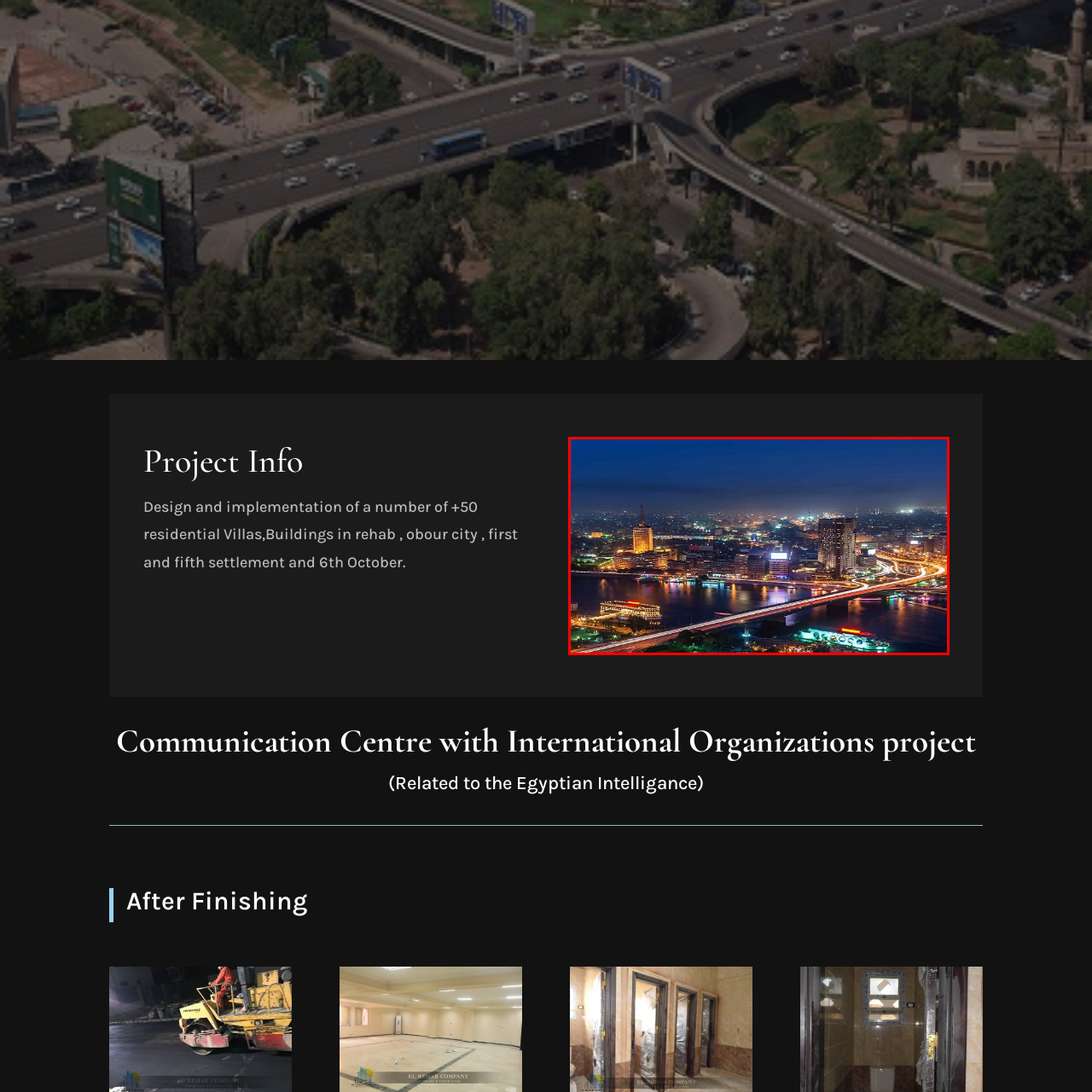What is the relevance of this image to urban development projects?
Pay attention to the image outlined by the red bounding box and provide a thorough explanation in your answer, using clues from the image.

The image is particularly relevant to projects focused on urban development, such as the design and implementation of over 50 residential villas and buildings in various districts, including rehab zones in Obour City and the Fifth Settlement, as mentioned in the caption.